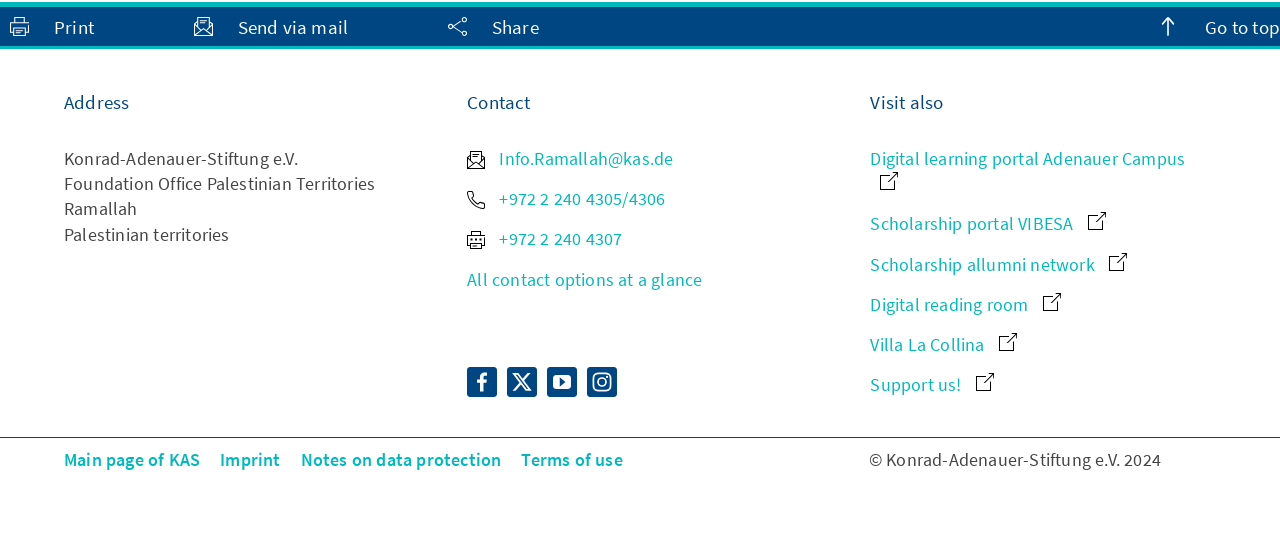How many social media links are available?
Using the image provided, answer with just one word or phrase.

4